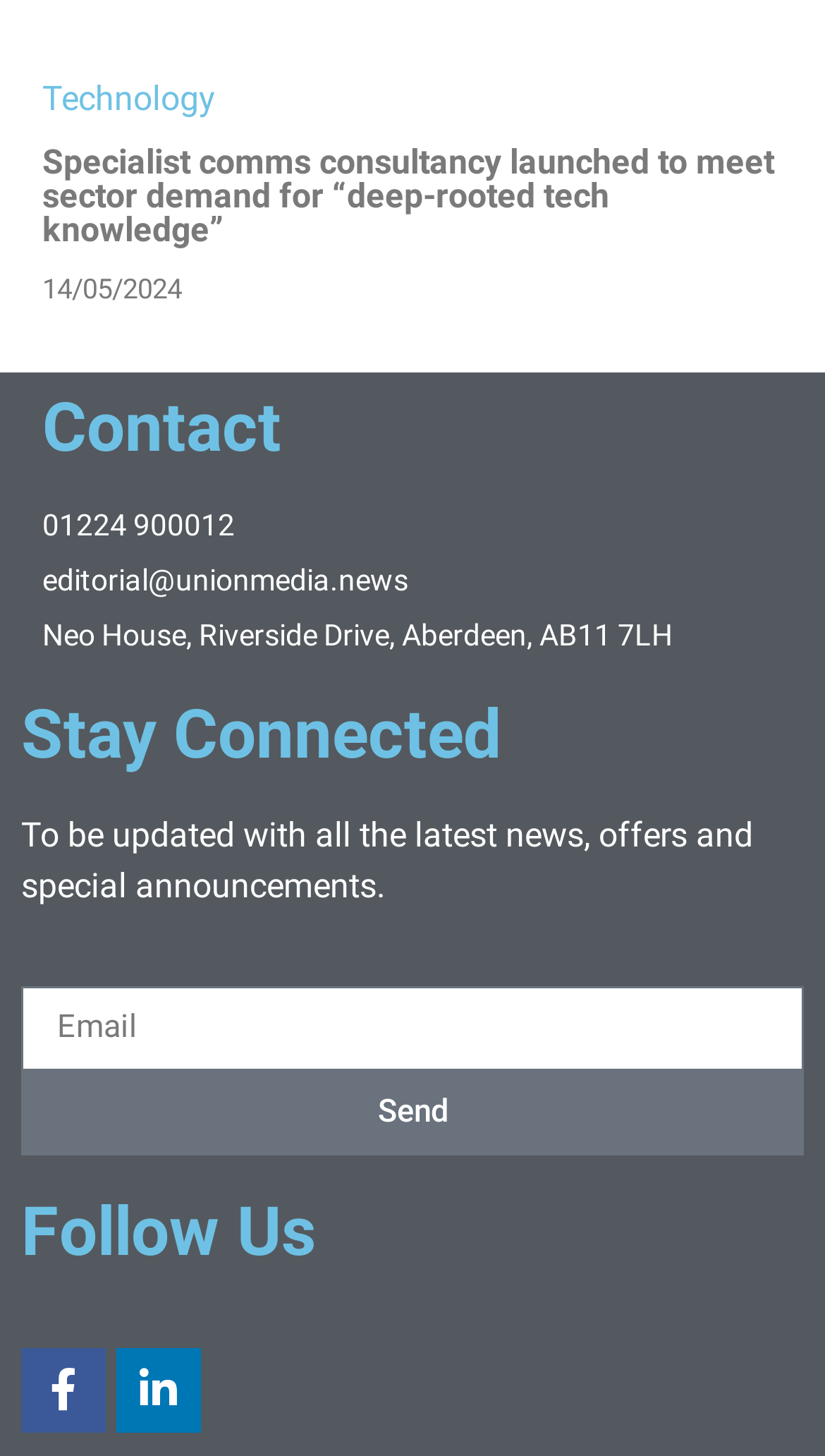Utilize the details in the image to give a detailed response to the question: What is the phone number to contact?

I found the phone number by looking at the 'Contact' section, where I saw a link with the text '01224 900012'.